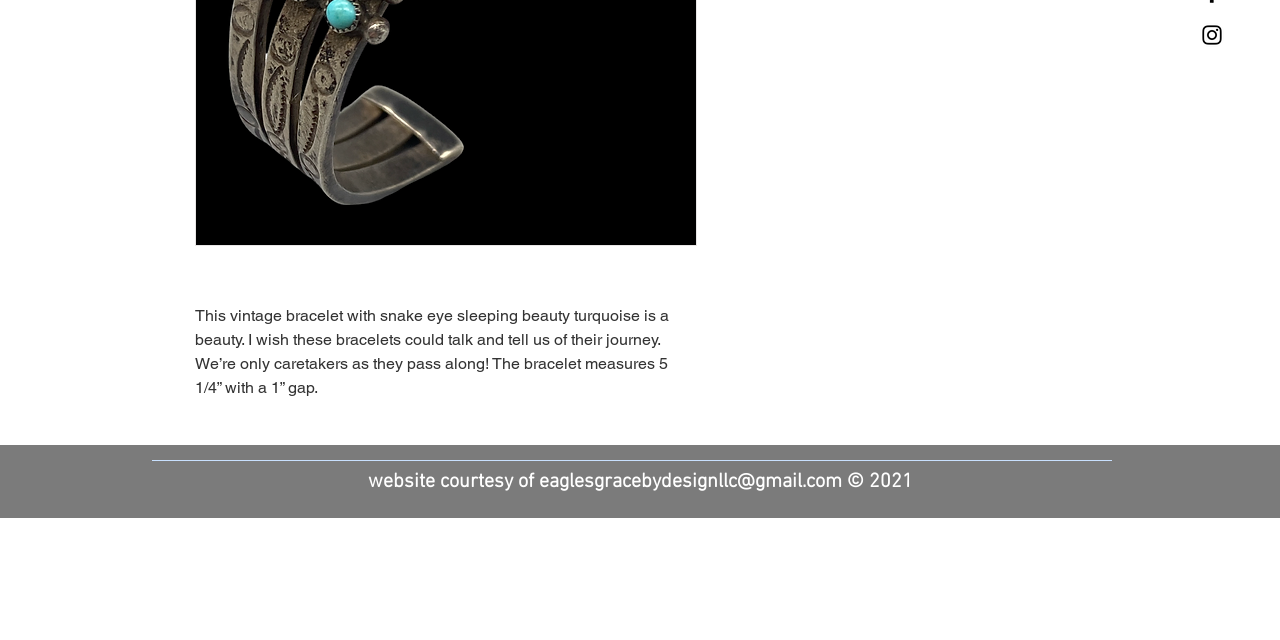Locate the UI element that matches the description parent_node: Website name="url" in the webpage screenshot. Return the bounding box coordinates in the format (top-left x, top-left y, bottom-right x, bottom-right y), with values ranging from 0 to 1.

None